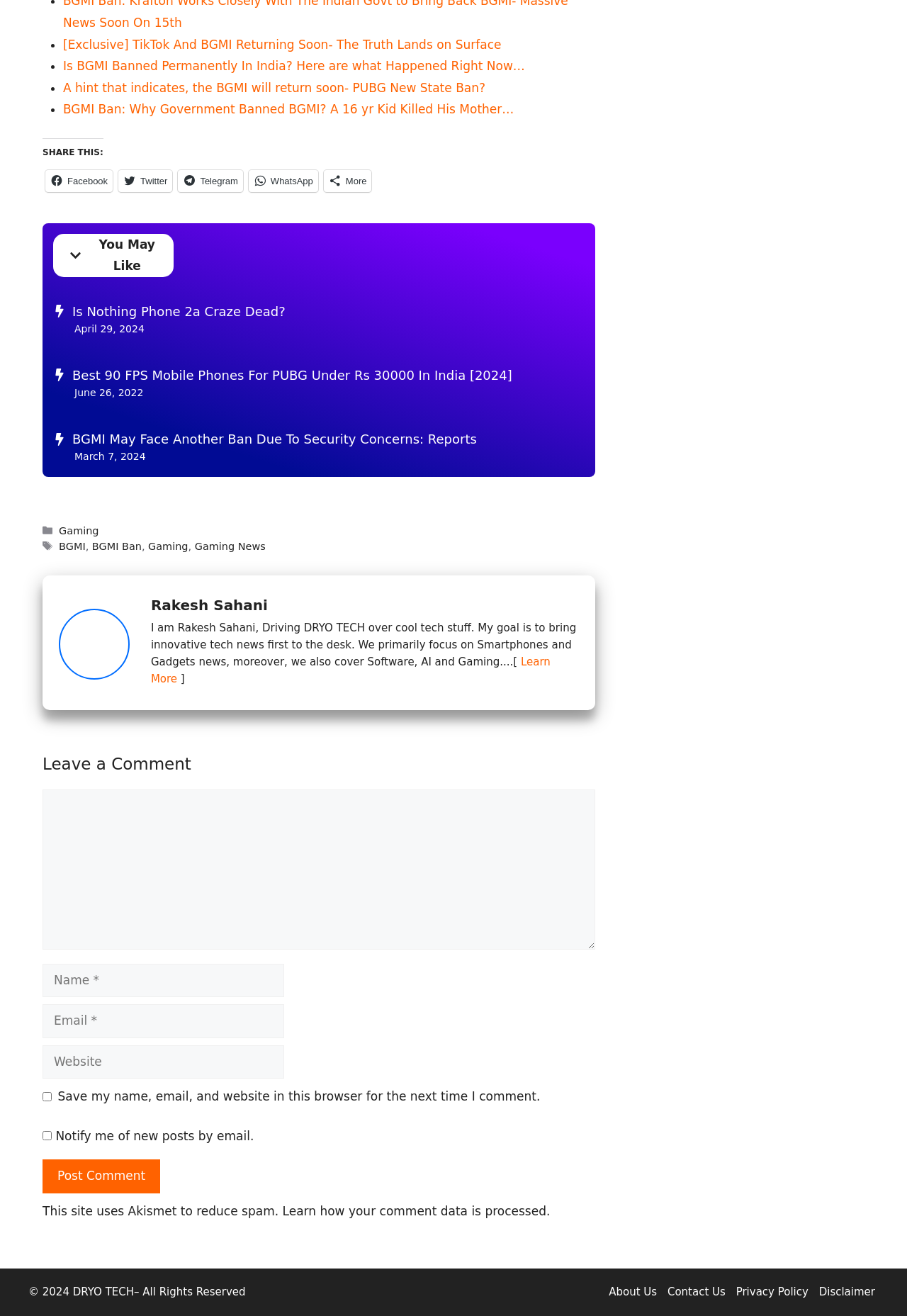Identify the bounding box coordinates of the section that should be clicked to achieve the task described: "Click on the Post Comment button".

[0.047, 0.881, 0.177, 0.907]